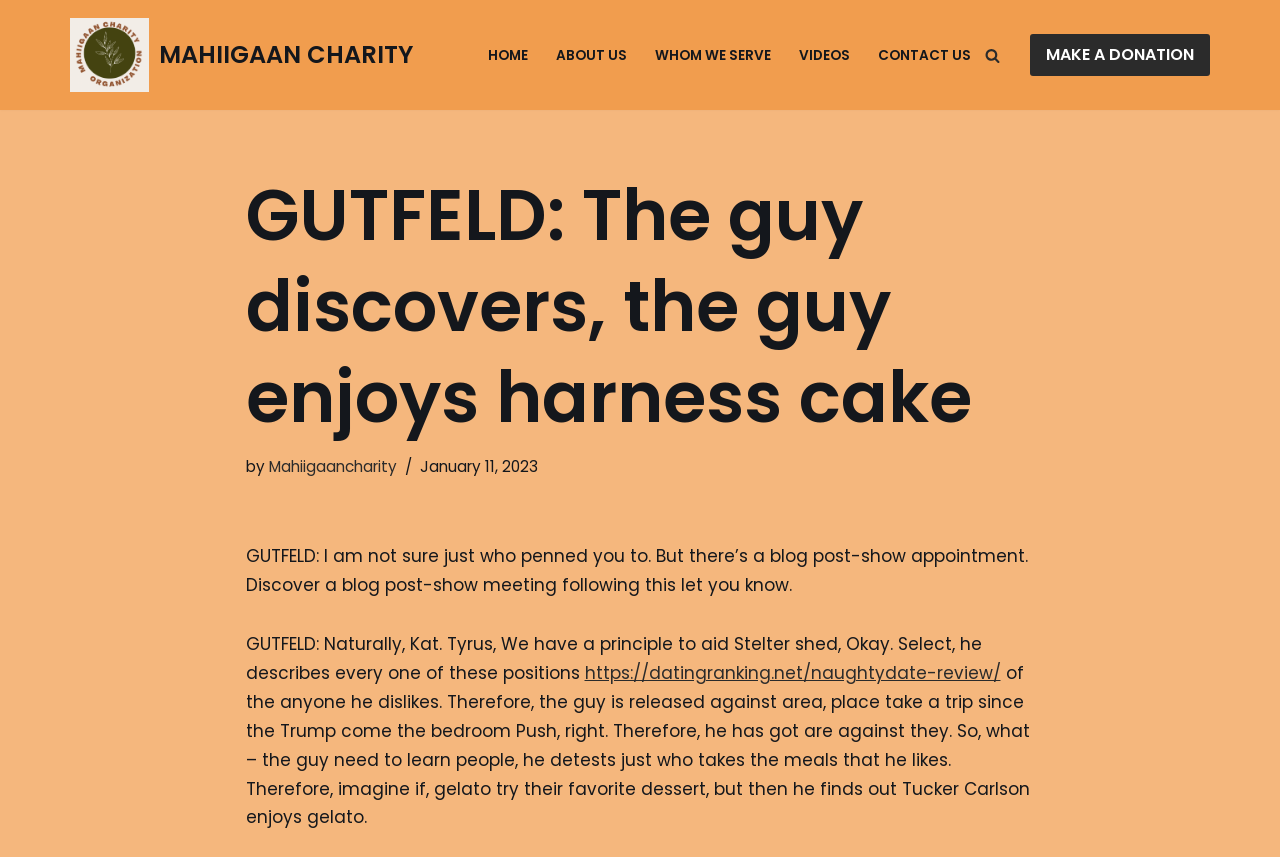Please locate the bounding box coordinates of the region I need to click to follow this instruction: "Click on the 'HOME' link".

[0.381, 0.05, 0.412, 0.079]